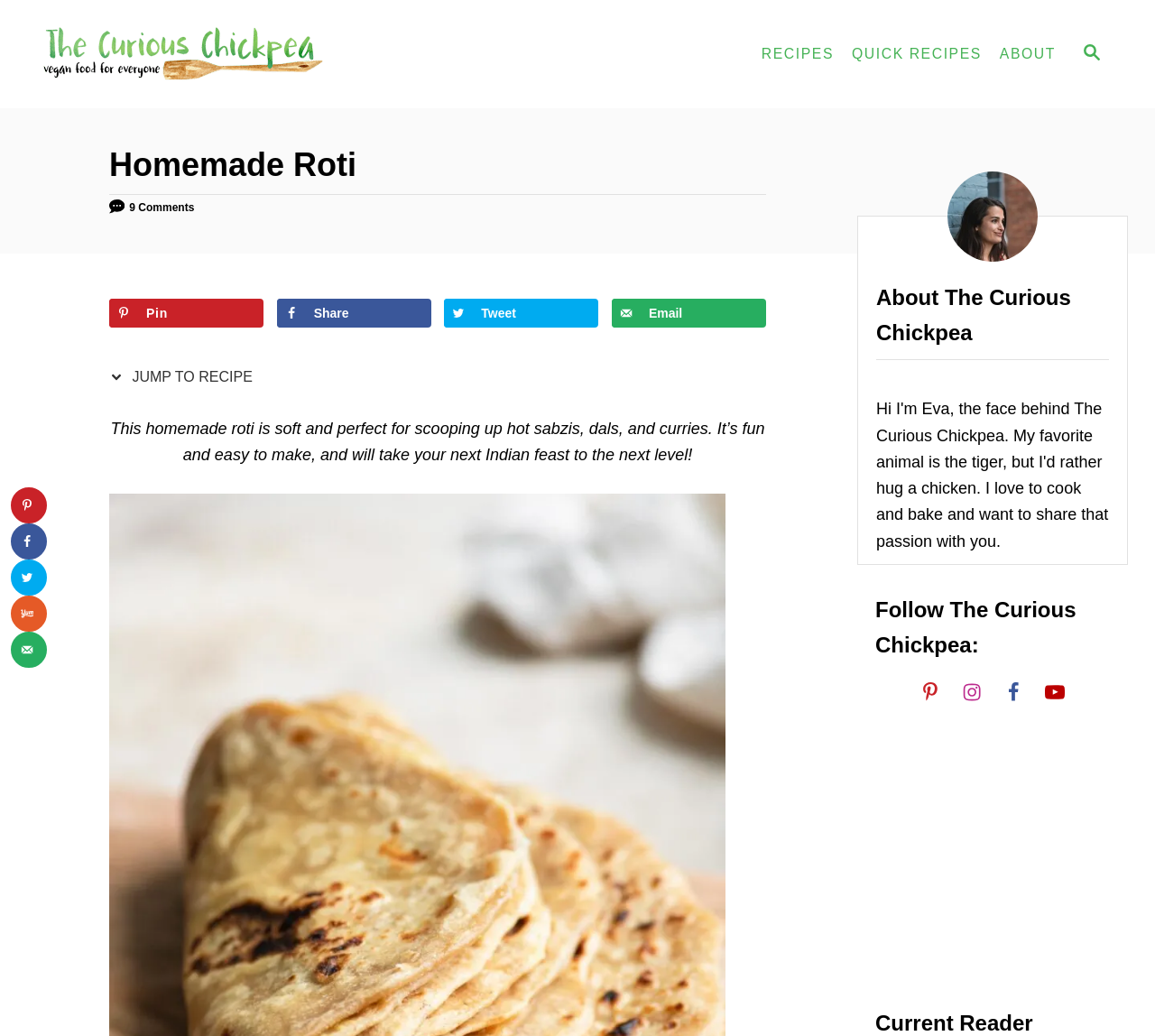Pinpoint the bounding box coordinates of the area that must be clicked to complete this instruction: "Share on Facebook".

[0.24, 0.288, 0.373, 0.316]